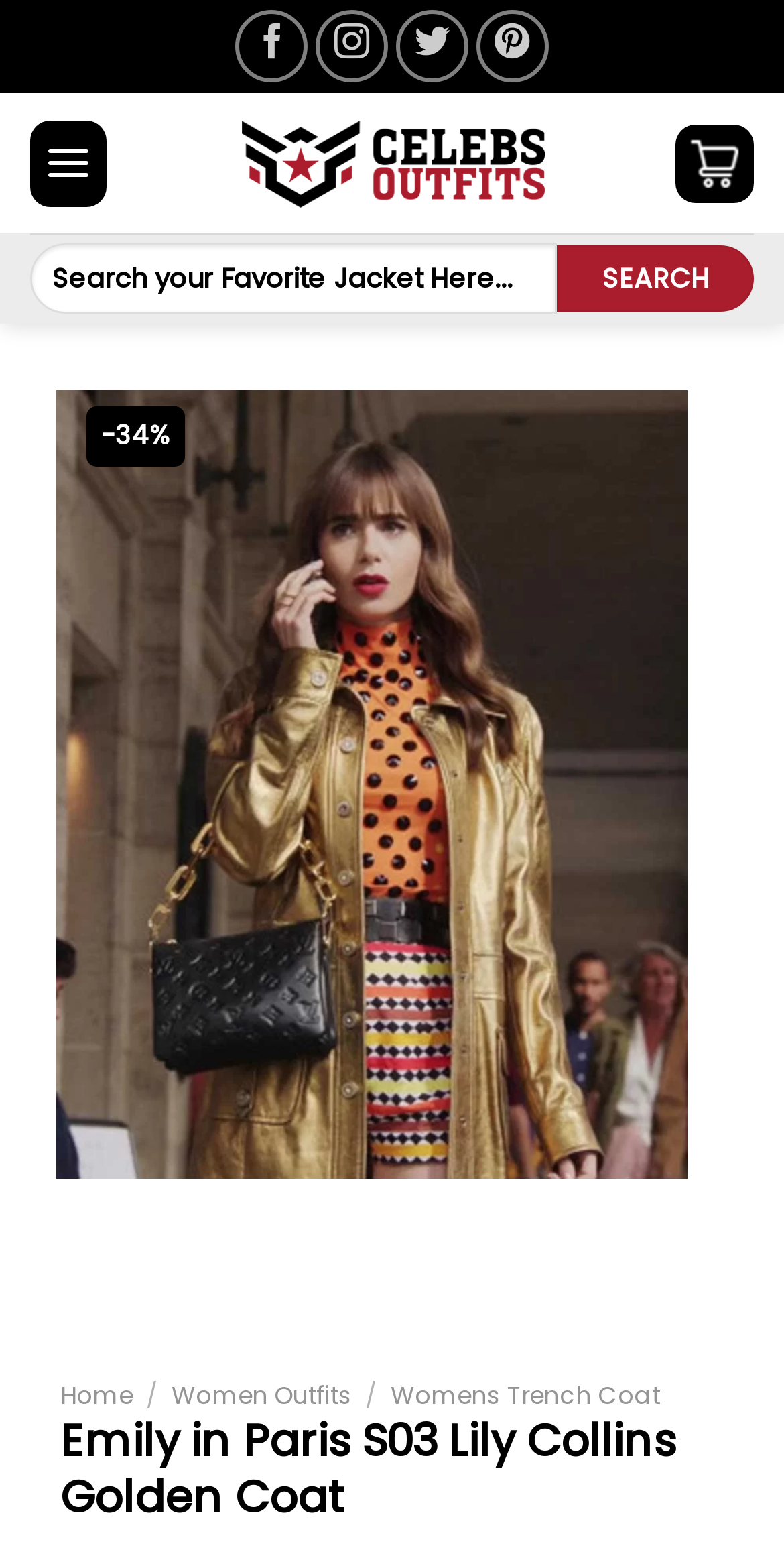Give a detailed account of the webpage's layout and content.

This webpage is about Celebs Outfits, an online store selling celebrity-inspired clothing. At the top left, there are four social media links to follow the store on Facebook, Instagram, Twitter, and Pinterest. Next to these links, there is a logo of Celebs Outfits, which is also a link to the store's homepage. 

On the top right, there is a menu link and a cart link with a cart icon. Below the menu link, there is a search bar with a submit button. The search bar has a label "Search for:".

Below the search bar, there is a promotional banner with a discount offer of 34% off. 

The main content of the webpage is a product showcase. There is a large image of a golden coat inspired by Emily in Paris S03 Lily Collins, with a link to the product page. Below this image, there are three smaller images of the same coat from different angles. 

At the bottom of the page, there is a navigation menu with links to the homepage, Women Outfits, and Womens Trench Coat. The page title "Emily in Paris S03 Lily Collins Golden Coat" is displayed at the very bottom of the page.